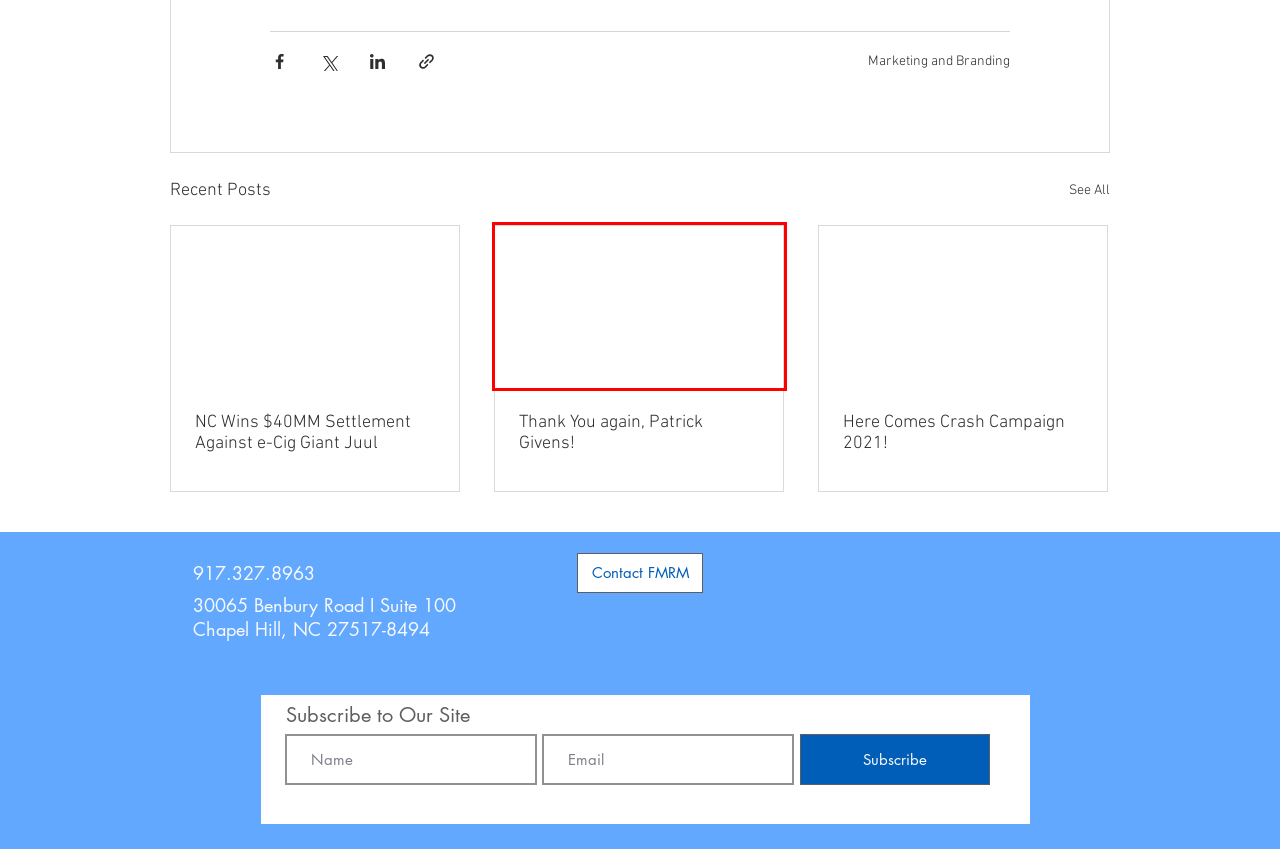Observe the provided screenshot of a webpage with a red bounding box around a specific UI element. Choose the webpage description that best fits the new webpage after you click on the highlighted element. These are your options:
A. Five Mile River Marketing | FMRM client testimonials
B. Advertising
C. Five Mile River Marketing | Our Clients | Chapel Hill, NC
D. Thank You again, Patrick Givens!
E. Here Comes Crash Campaign 2021!
F. Thought Leaders
G. #MarketResearch
H. NC Wins $40MM Settlement Against e-Cig Giant Juul

D